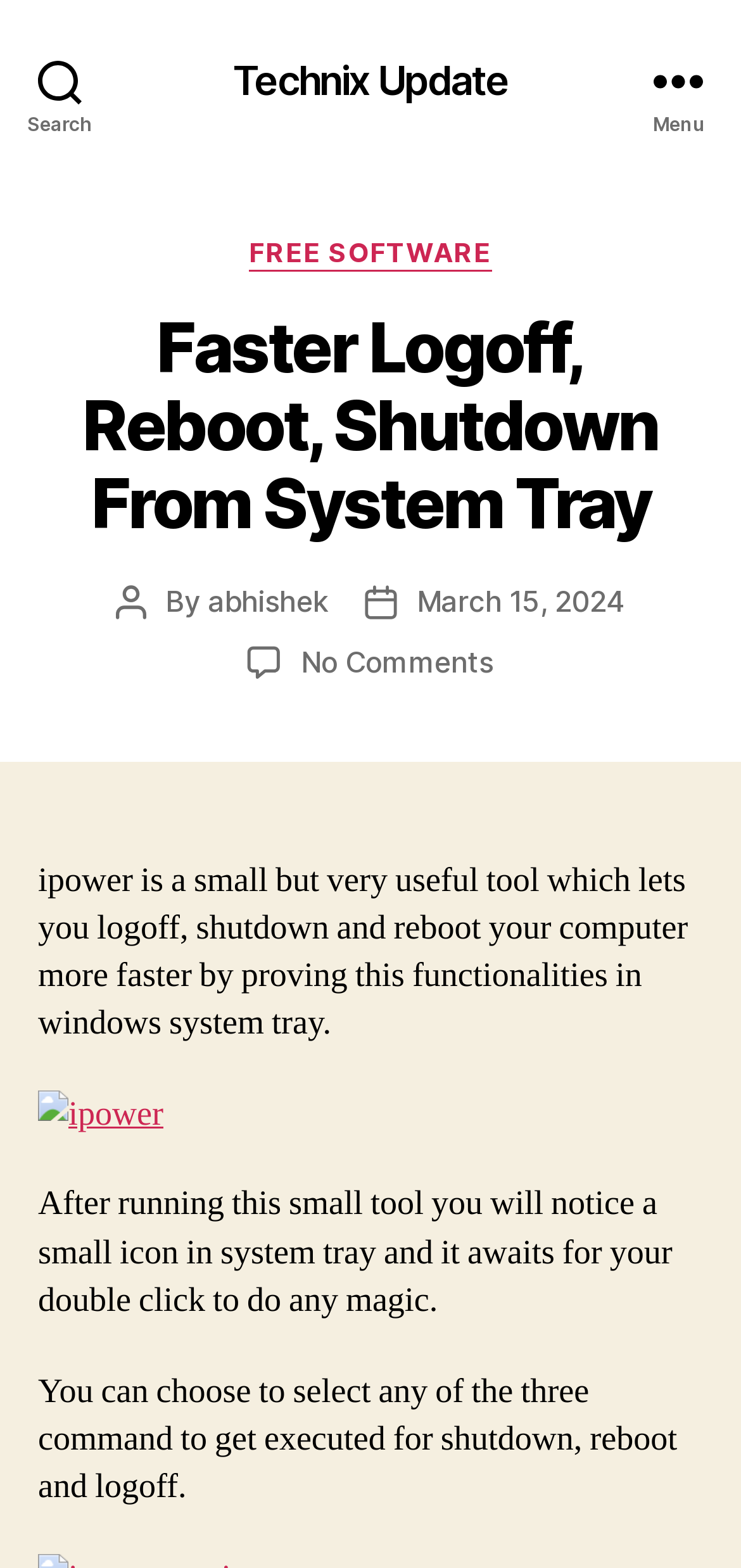Please provide the bounding box coordinates for the UI element as described: "March 15, 2024". The coordinates must be four floats between 0 and 1, represented as [left, top, right, bottom].

[0.562, 0.371, 0.843, 0.394]